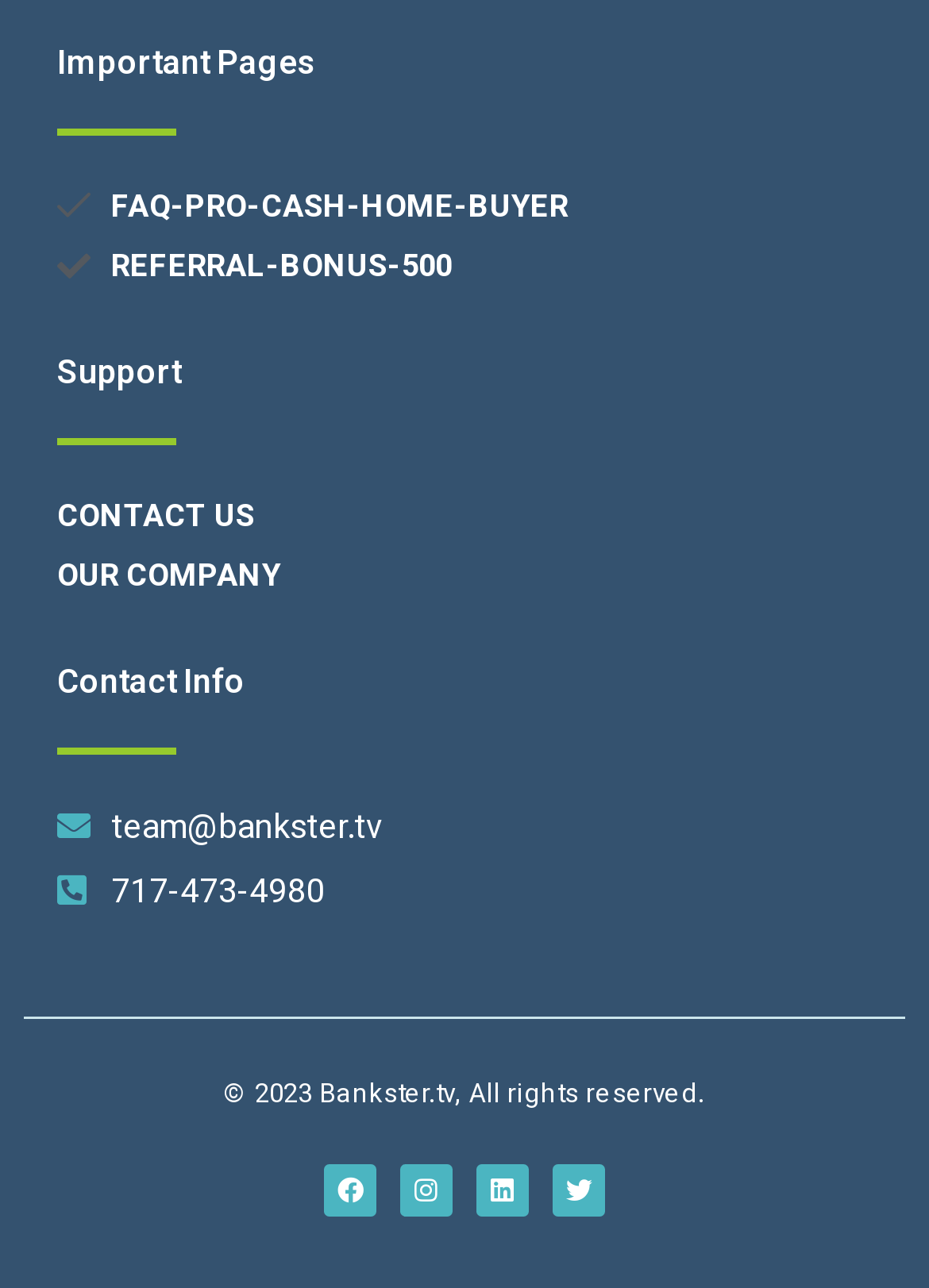Please answer the following question using a single word or phrase: 
What social media platform has a logo with a 'uf099' symbol?

Twitter